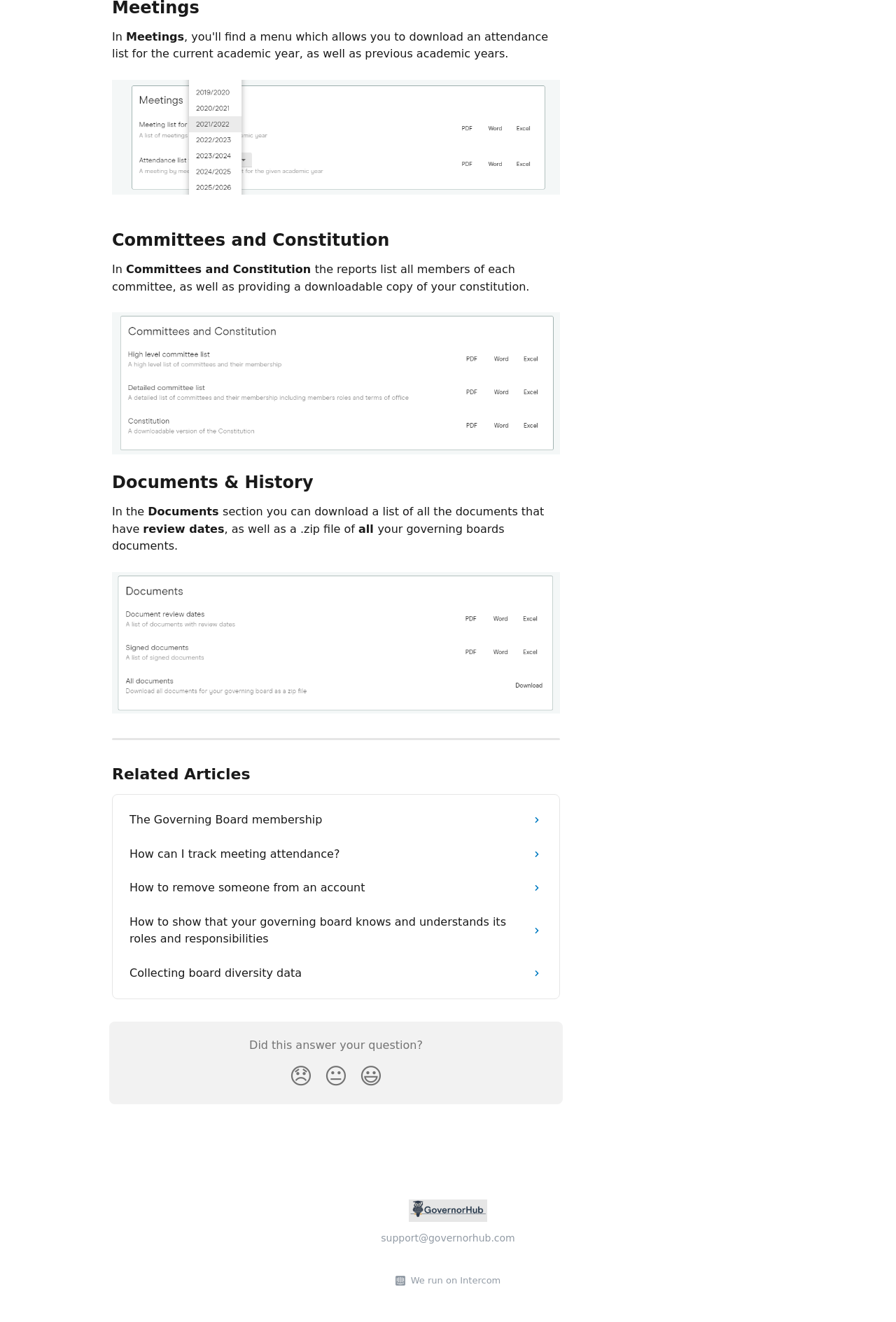Can you show the bounding box coordinates of the region to click on to complete the task described in the instruction: "View information on 'cbd gummies 2 5thc cbd'"?

None